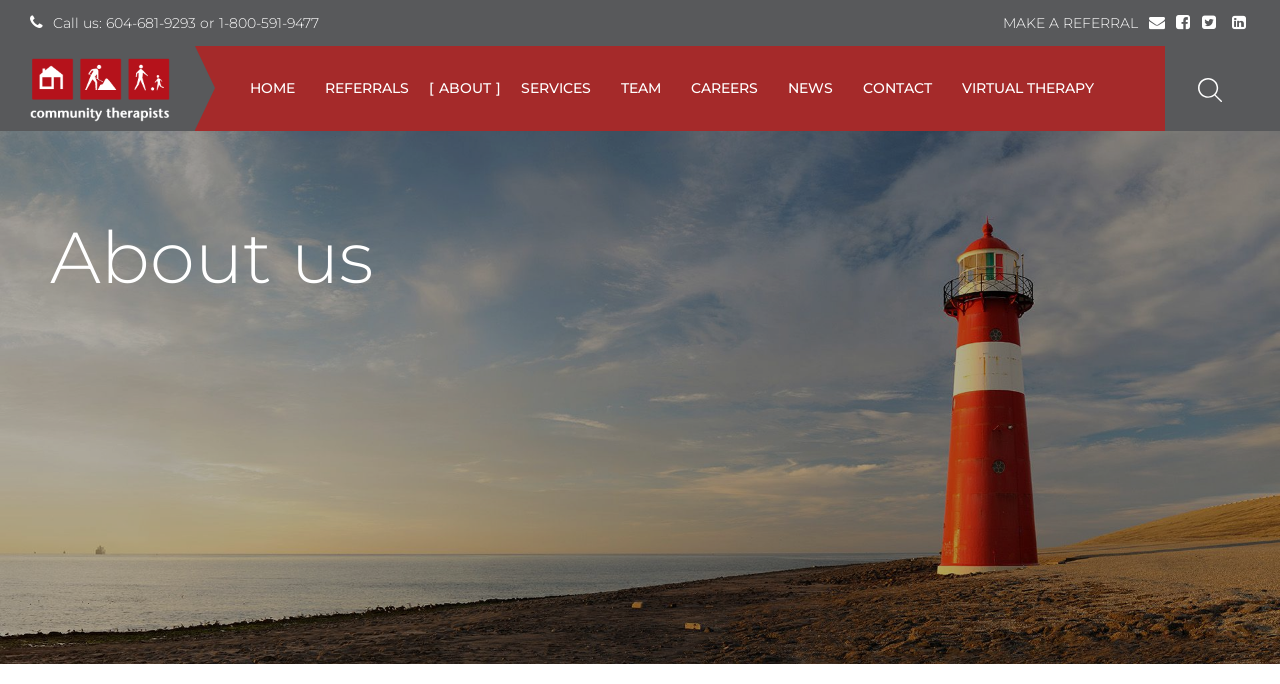Pinpoint the bounding box coordinates of the element that must be clicked to accomplish the following instruction: "Make a referral". The coordinates should be in the format of four float numbers between 0 and 1, i.e., [left, top, right, bottom].

[0.784, 0.02, 0.889, 0.047]